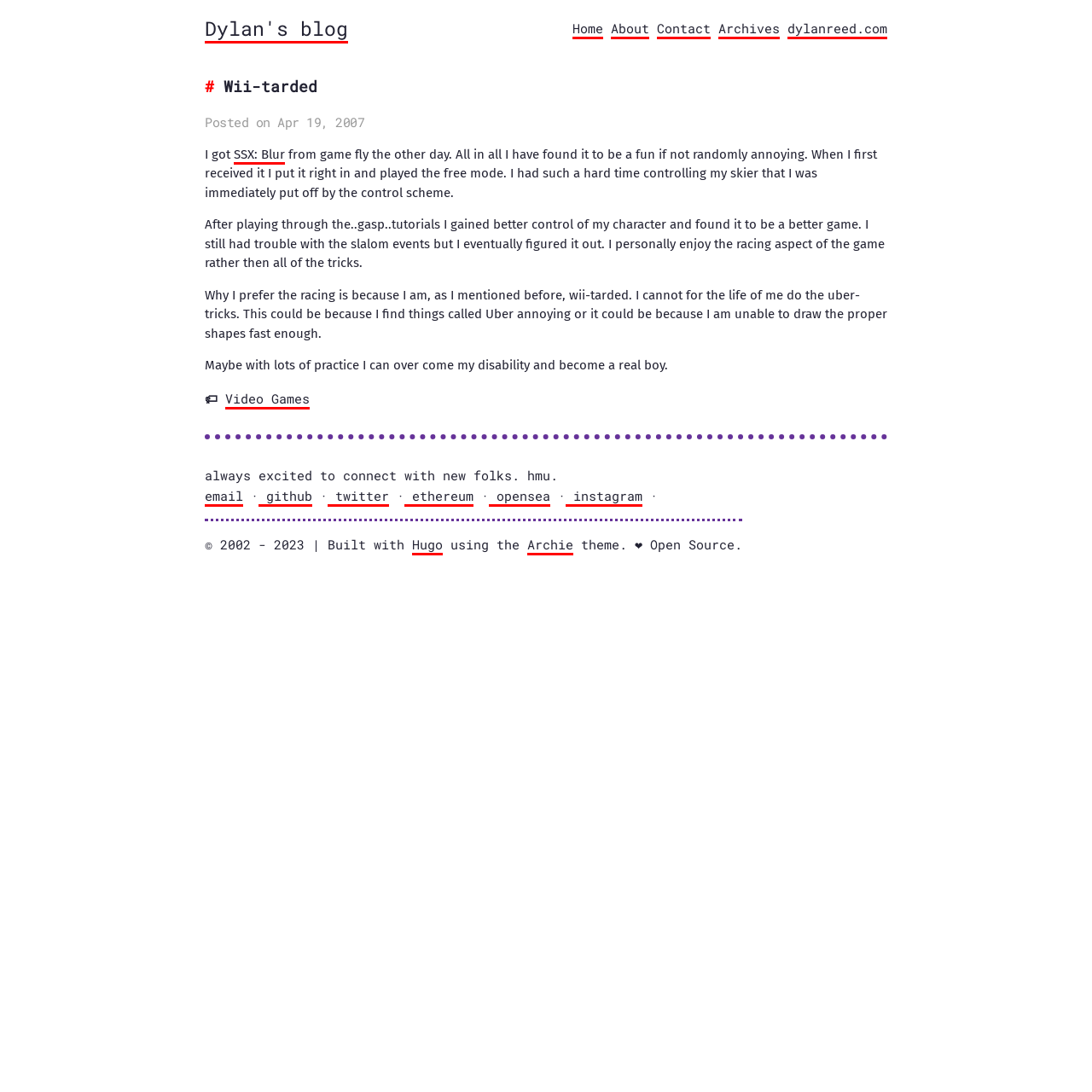What is the name of the blog?
Examine the webpage screenshot and provide an in-depth answer to the question.

The name of the blog can be found at the top of the webpage, where it says 'Wii-tarded - Dylan's blog' in a prominent position.